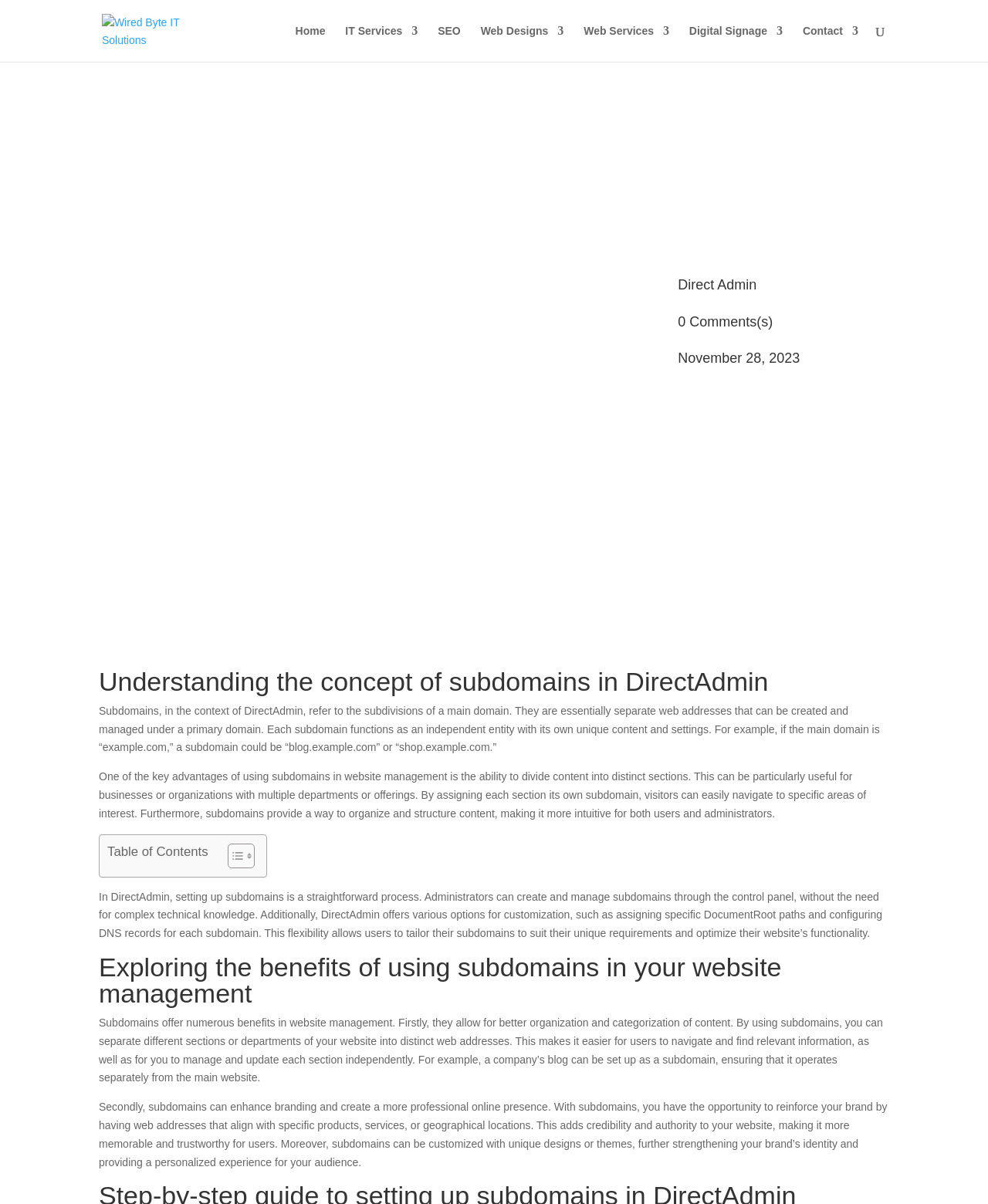Please find the bounding box coordinates of the element that needs to be clicked to perform the following instruction: "Search for something". The bounding box coordinates should be four float numbers between 0 and 1, represented as [left, top, right, bottom].

[0.1, 0.0, 0.9, 0.001]